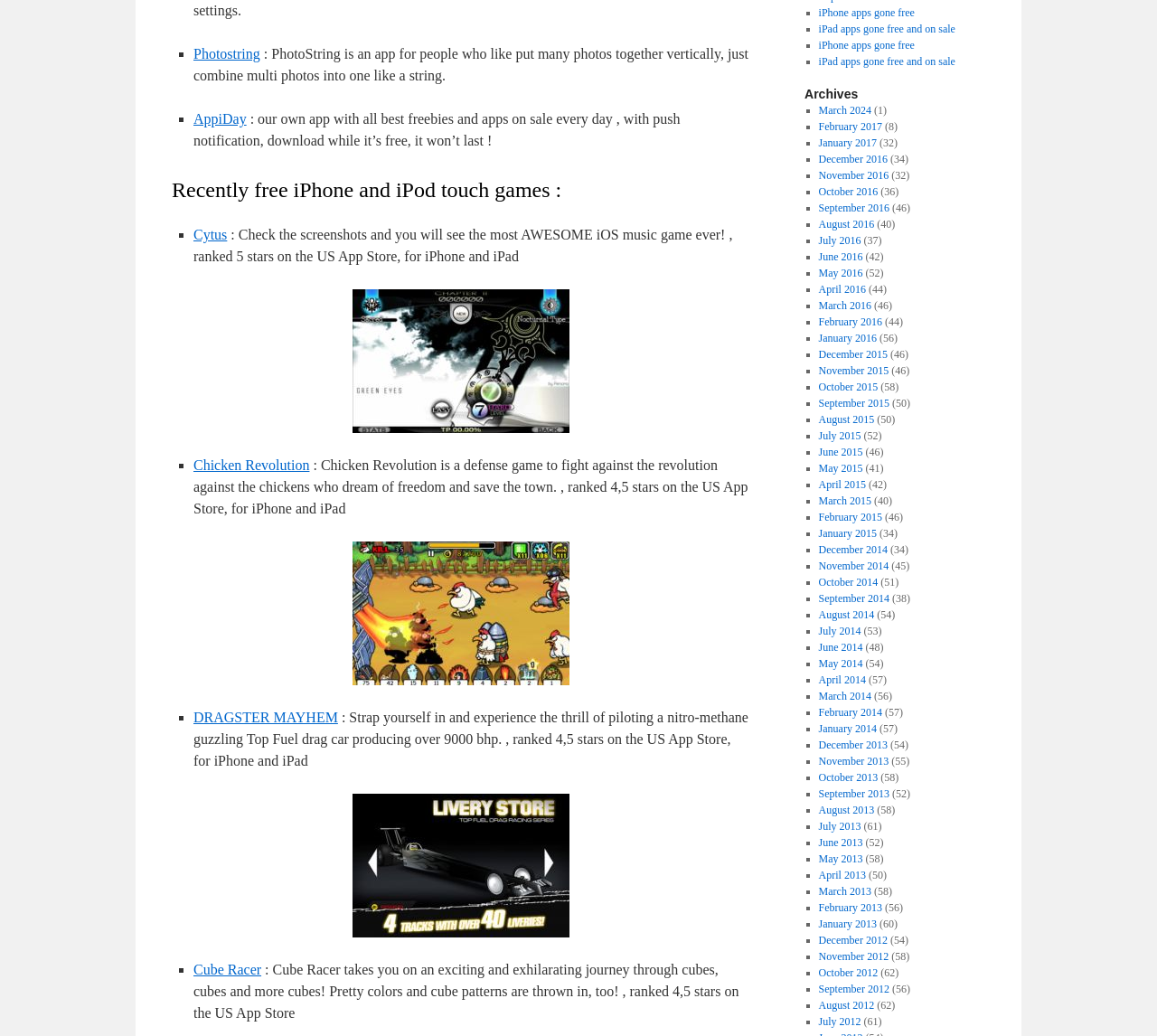Extract the bounding box for the UI element that matches this description: "April 2016".

[0.707, 0.273, 0.748, 0.285]